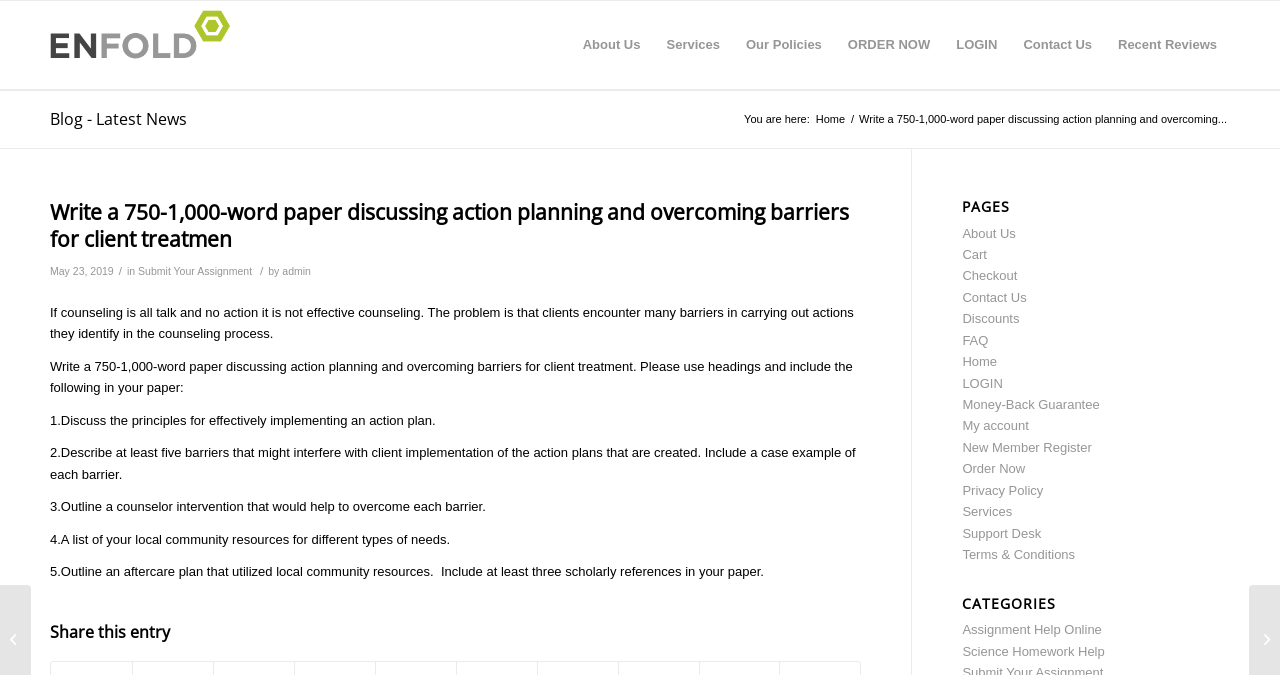Please predict the bounding box coordinates of the element's region where a click is necessary to complete the following instruction: "Login to your account". The coordinates should be represented by four float numbers between 0 and 1, i.e., [left, top, right, bottom].

[0.737, 0.001, 0.789, 0.132]